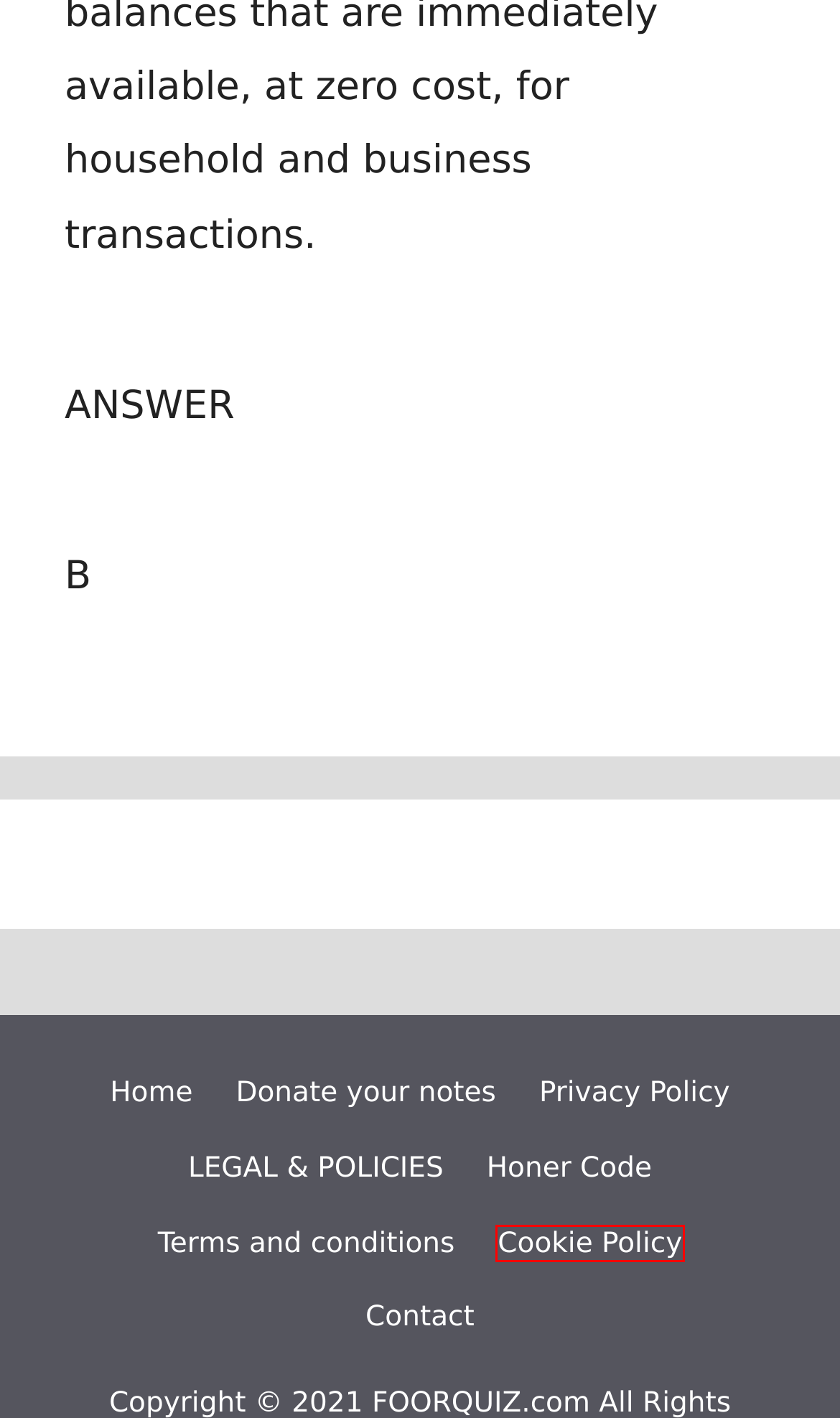Analyze the webpage screenshot with a red bounding box highlighting a UI element. Select the description that best matches the new webpage after clicking the highlighted element. Here are the options:
A. FOORQUIZ – GET BETTER GRADES
B. Contact – FOORQUIZ
C. Honer Code – FOORQUIZ
D. Donate your notes – FOORQUIZ
E. Privacy Policy – FOORQUIZ
F. LEGAL & POLICIES – FOORQUIZ
G. Cookie Policy – FOORQUIZ
H. Terms and conditions – FOORQUIZ

G